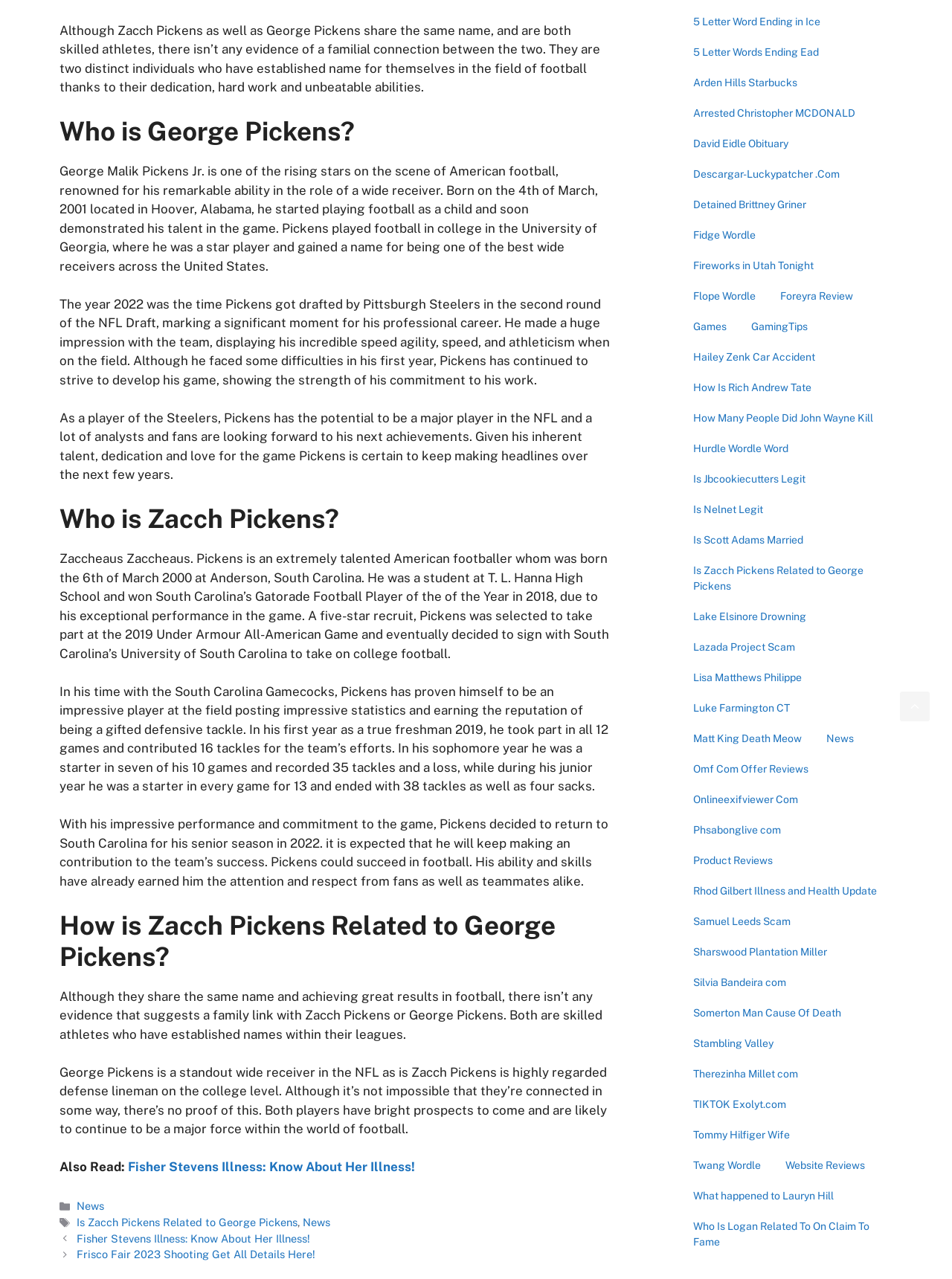Please specify the bounding box coordinates of the clickable section necessary to execute the following command: "View posts".

[0.062, 0.962, 0.641, 0.987]